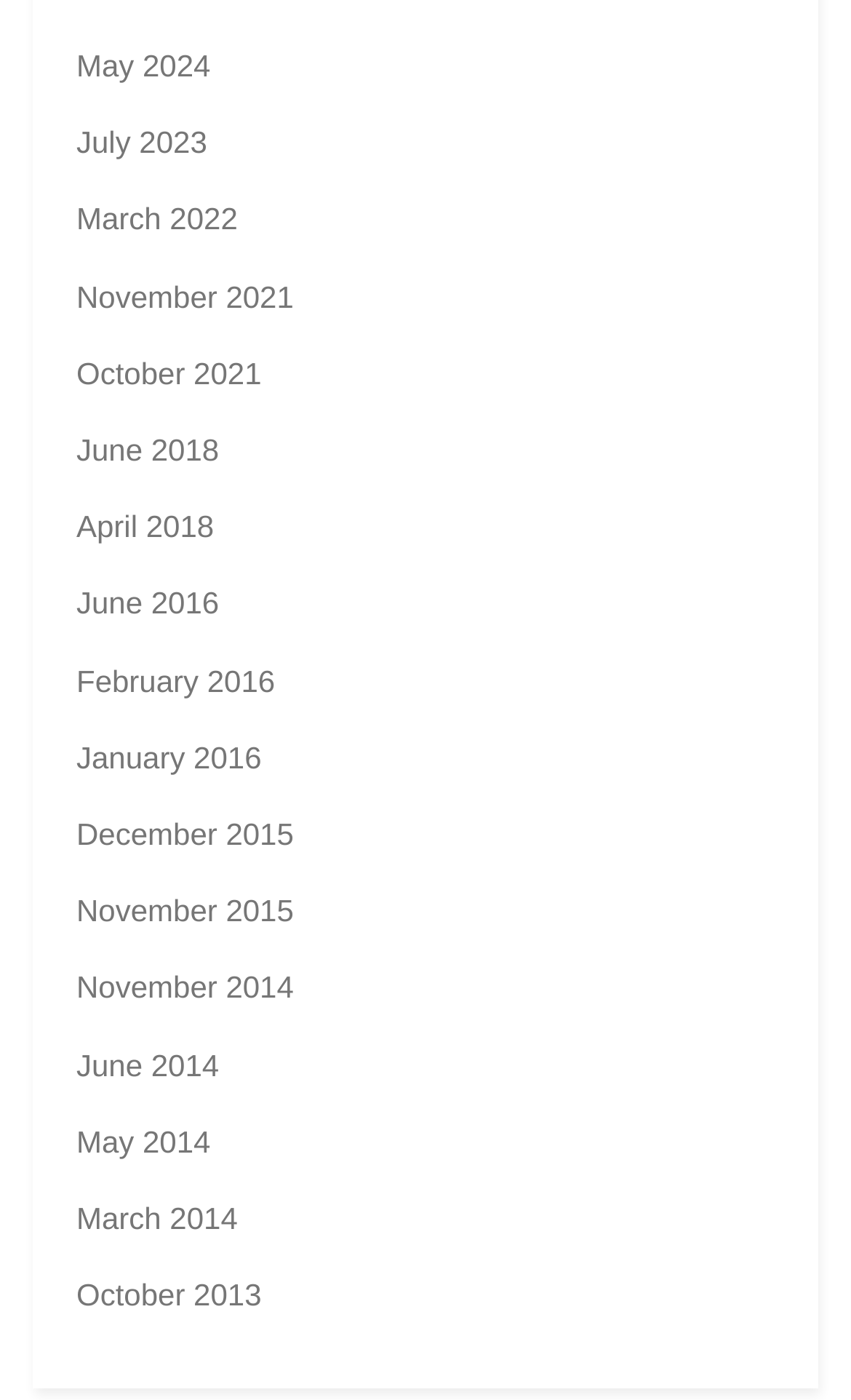Identify the coordinates of the bounding box for the element described below: "February 2016". Return the coordinates as four float numbers between 0 and 1: [left, top, right, bottom].

[0.09, 0.473, 0.323, 0.498]